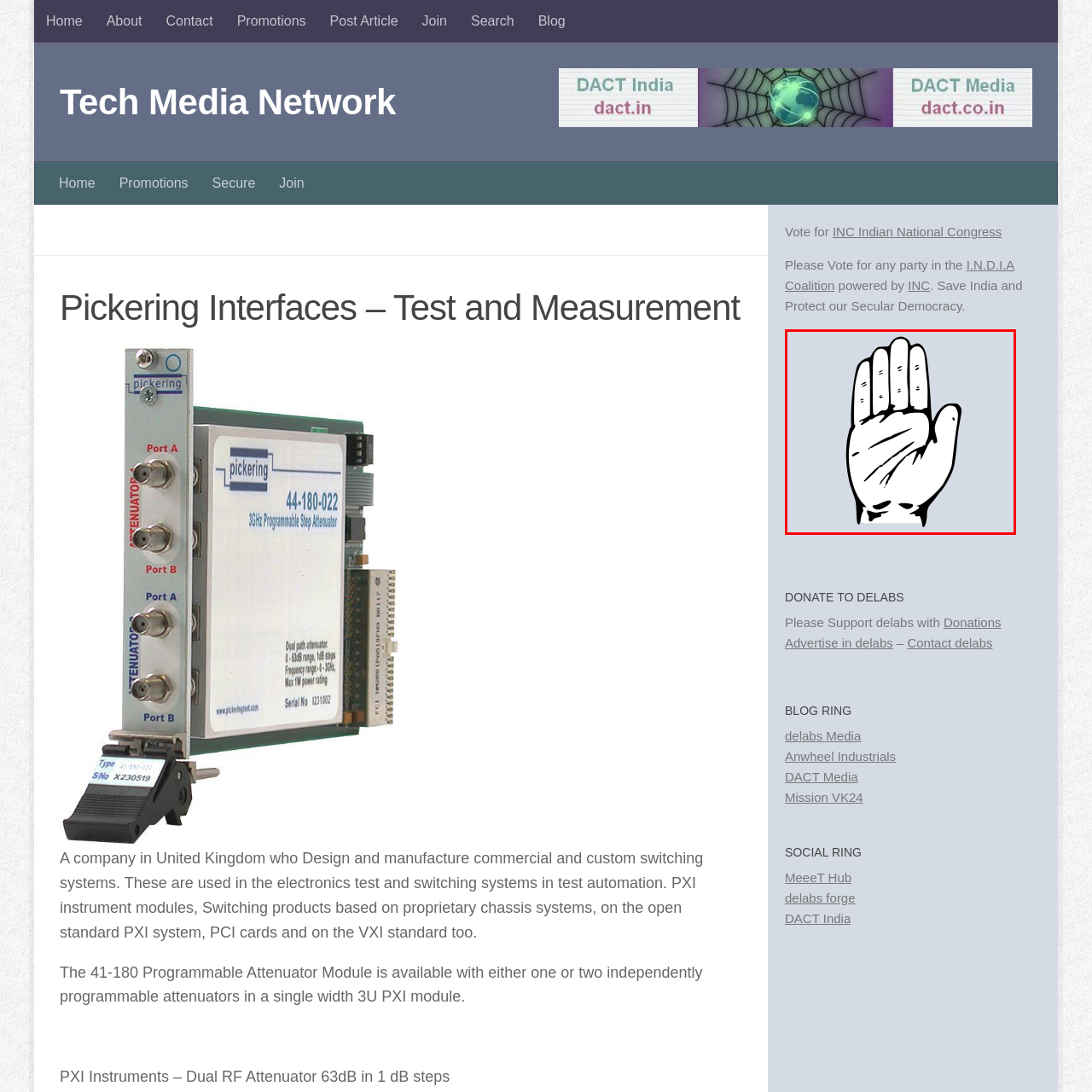Inspect the image surrounded by the red boundary and answer the following question in detail, basing your response on the visual elements of the image: 
What values does the hand represent?

The hand in the image represents the Indian National Congress (INC) party's commitment to social justice, inclusive governance, and democratic values, which are core principles of the party's ideology.